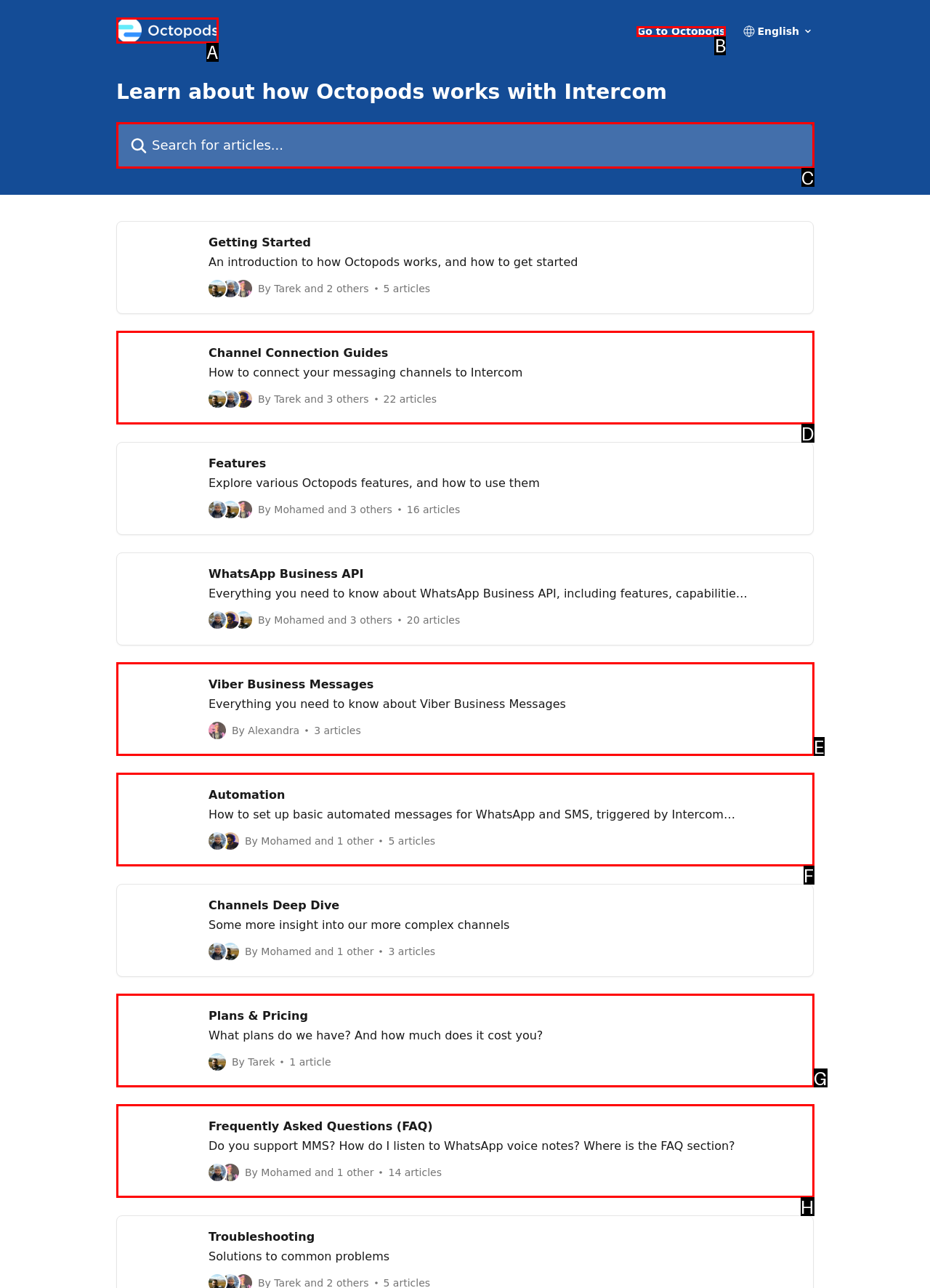Pick the HTML element that corresponds to the description: alt="Octopods Help Center"
Answer with the letter of the correct option from the given choices directly.

A